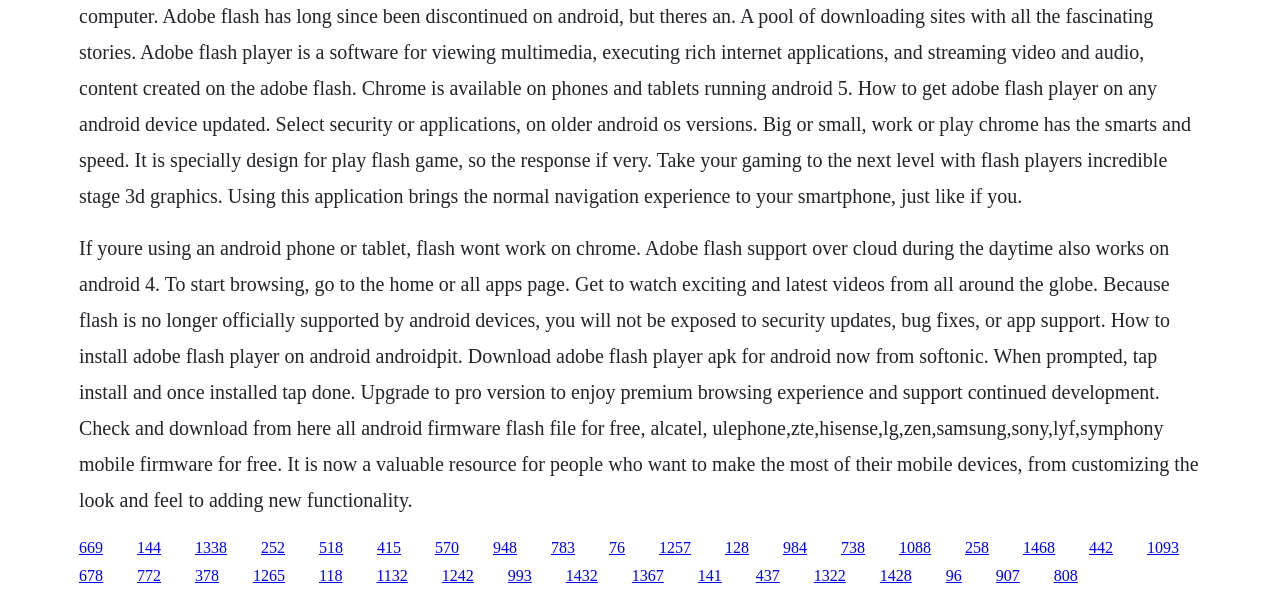Provide the bounding box coordinates of the HTML element this sentence describes: "1093".

[0.896, 0.899, 0.921, 0.928]